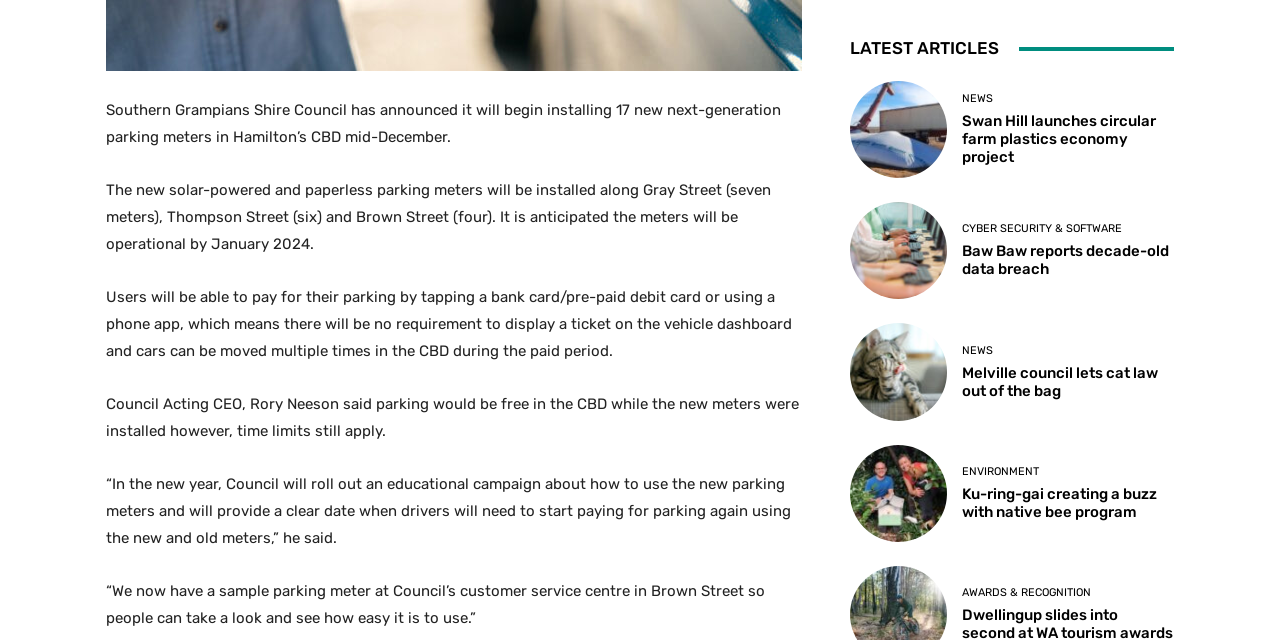Based on the image, please respond to the question with as much detail as possible:
How many categories of articles are listed?

There are four categories of articles listed: NEWS, CYBER SECURITY & SOFTWARE, ENVIRONMENT, and AWARDS & RECOGNITION, as indicated by the link elements with these category names.